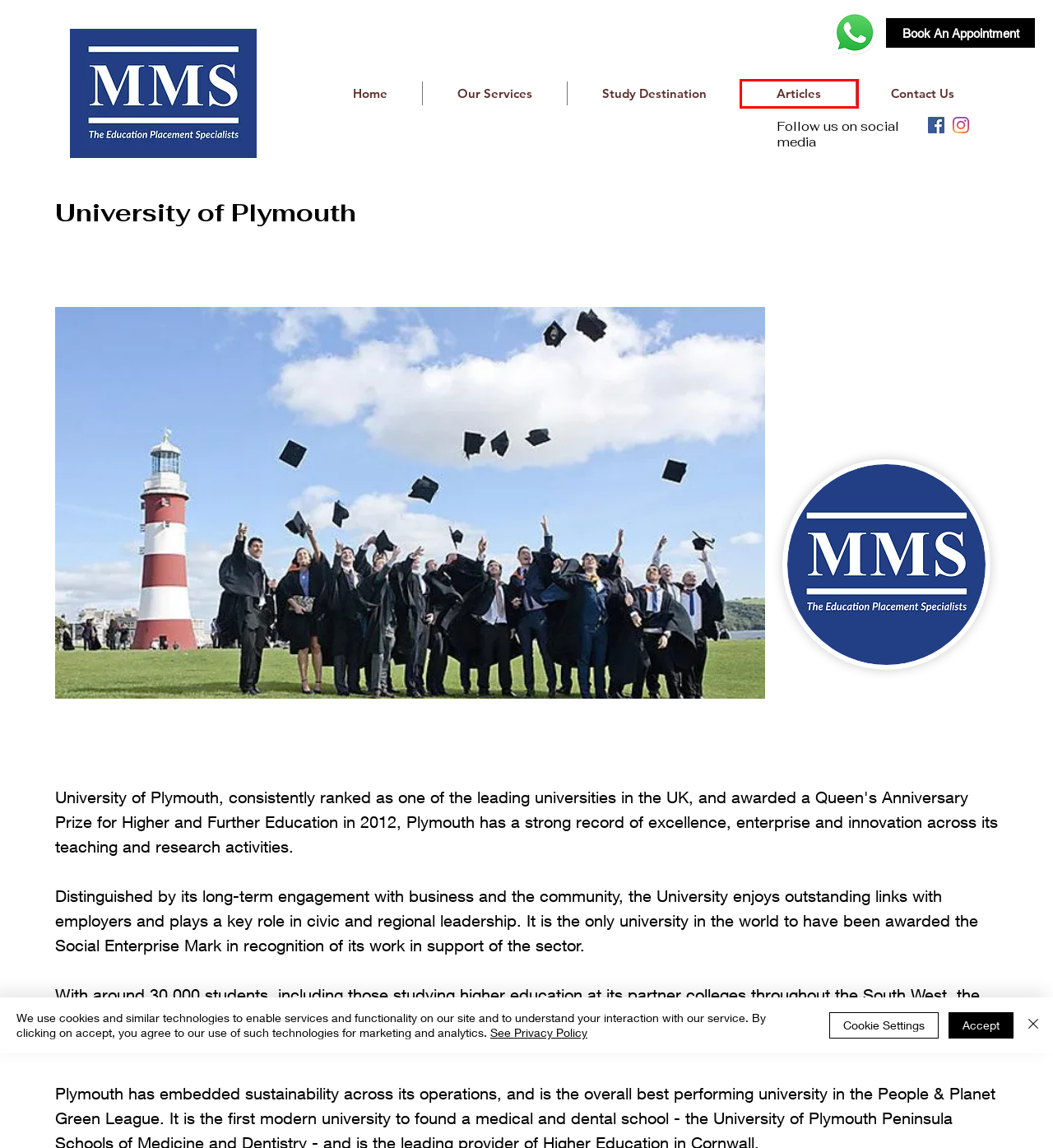You are given a screenshot of a webpage with a red rectangle bounding box. Choose the best webpage description that matches the new webpage after clicking the element in the bounding box. Here are the candidates:
A. Articles | mmsmalaysia.com
B. Study Abroad Consultants | MMS Kota Kinabalu Damai
C. Study Abroad & Overseas Education | MMS Education Specialists | MMS Malaysia
D. Privacy Policy | mmsmalaysia.com
E. Student Services | MMS Education Specialists | MMS Malaysia
F. Contact Us | MMS Education Specialists | MMS Malaysia
G. Study Overseas | MMS Education Specialists | Malaysia
H. Study Abroad Consultants | MMS Sibu

A